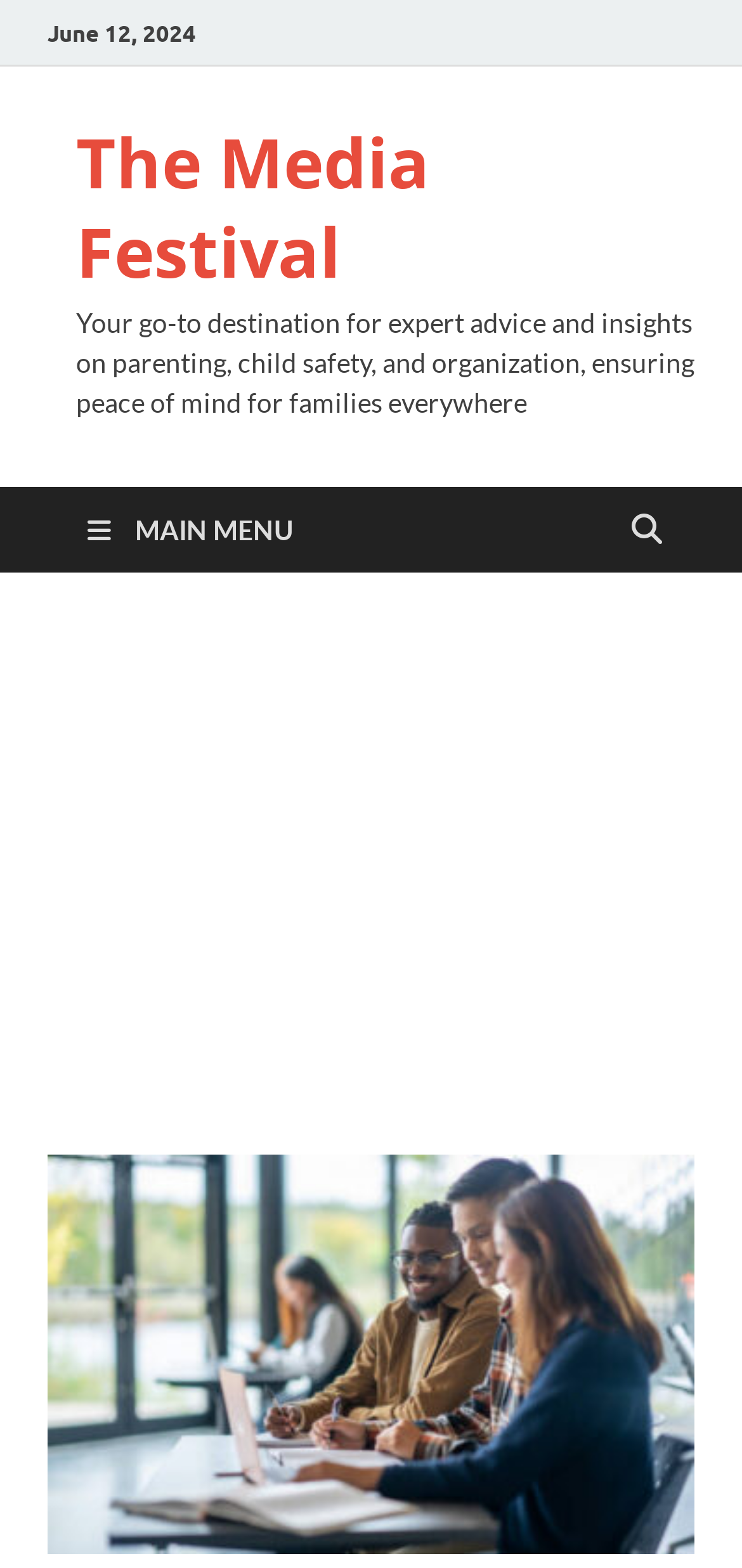Respond to the question with just a single word or phrase: 
What is the function of the 'MAIN MENU' link?

Navigation